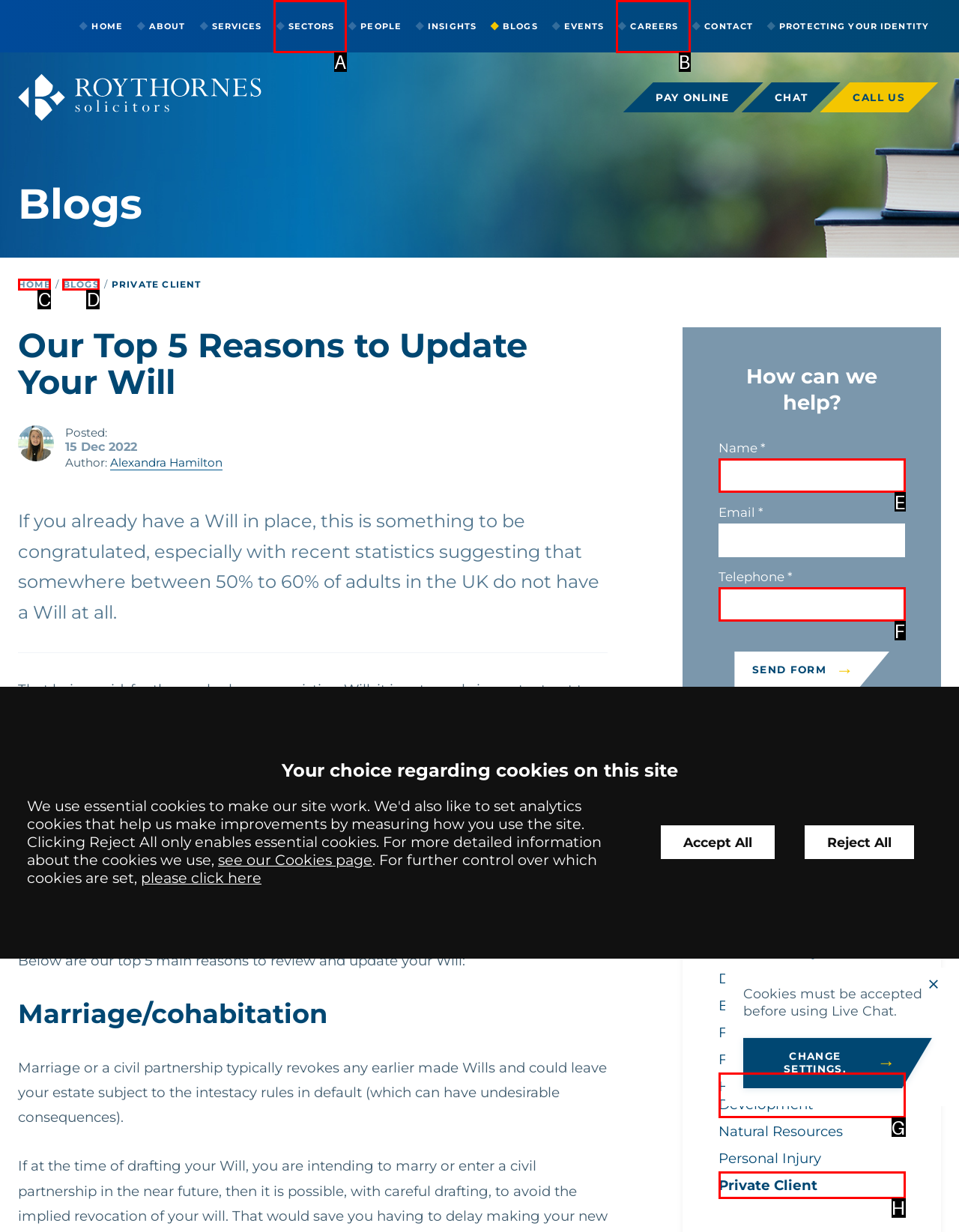Which HTML element matches the description: parent_node: Name name="name"?
Reply with the letter of the correct choice.

E